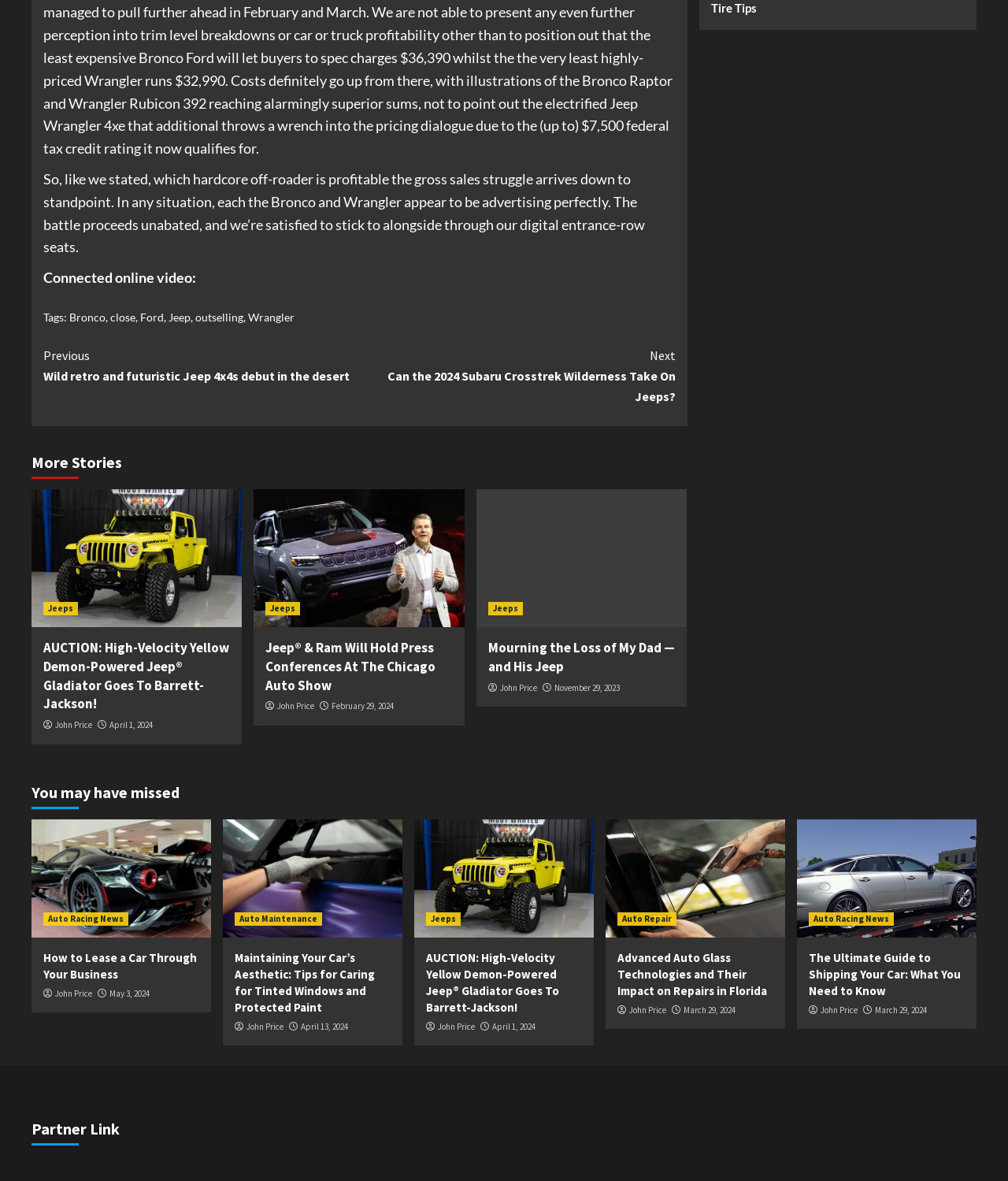Please identify the bounding box coordinates of the area that needs to be clicked to fulfill the following instruction: "Read more about 'AUCTION: High-Velocity Yellow Demon-Powered Jeep Gladiator Goes To Barrett-Jackson!' ."

[0.031, 0.414, 0.24, 0.531]